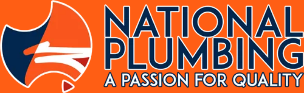Using the details from the image, please elaborate on the following question: What is the font style of the company name in the logo?

According to the caption, the company name 'NATIONAL PLUMBING' is displayed in bold navy letters, indicating a strong and professional font style.